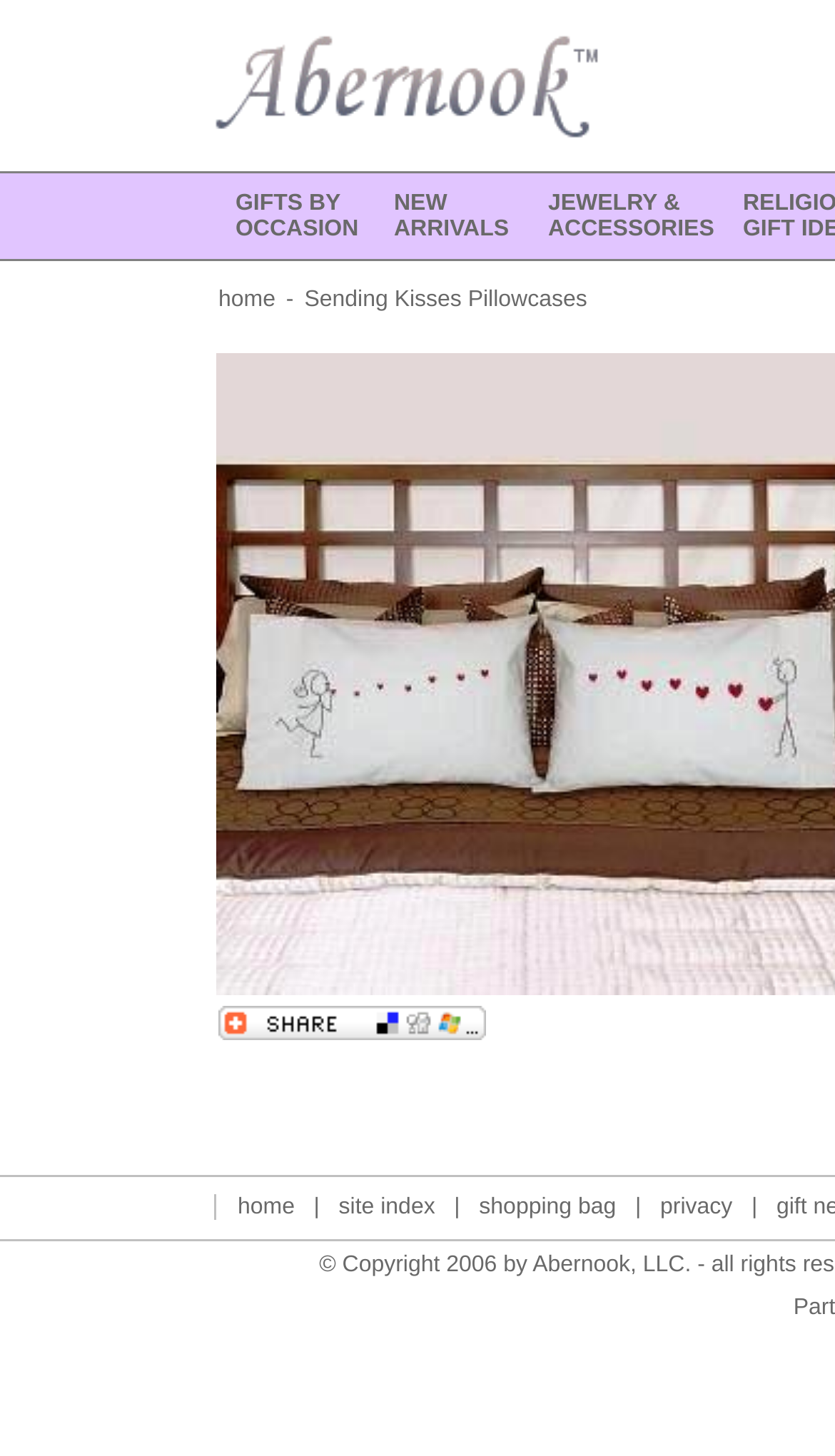Identify the bounding box of the UI element described as follows: "http://hdl.handle.net/20.500.12281/8811". Provide the coordinates as four float numbers in the range of 0 to 1 [left, top, right, bottom].

None